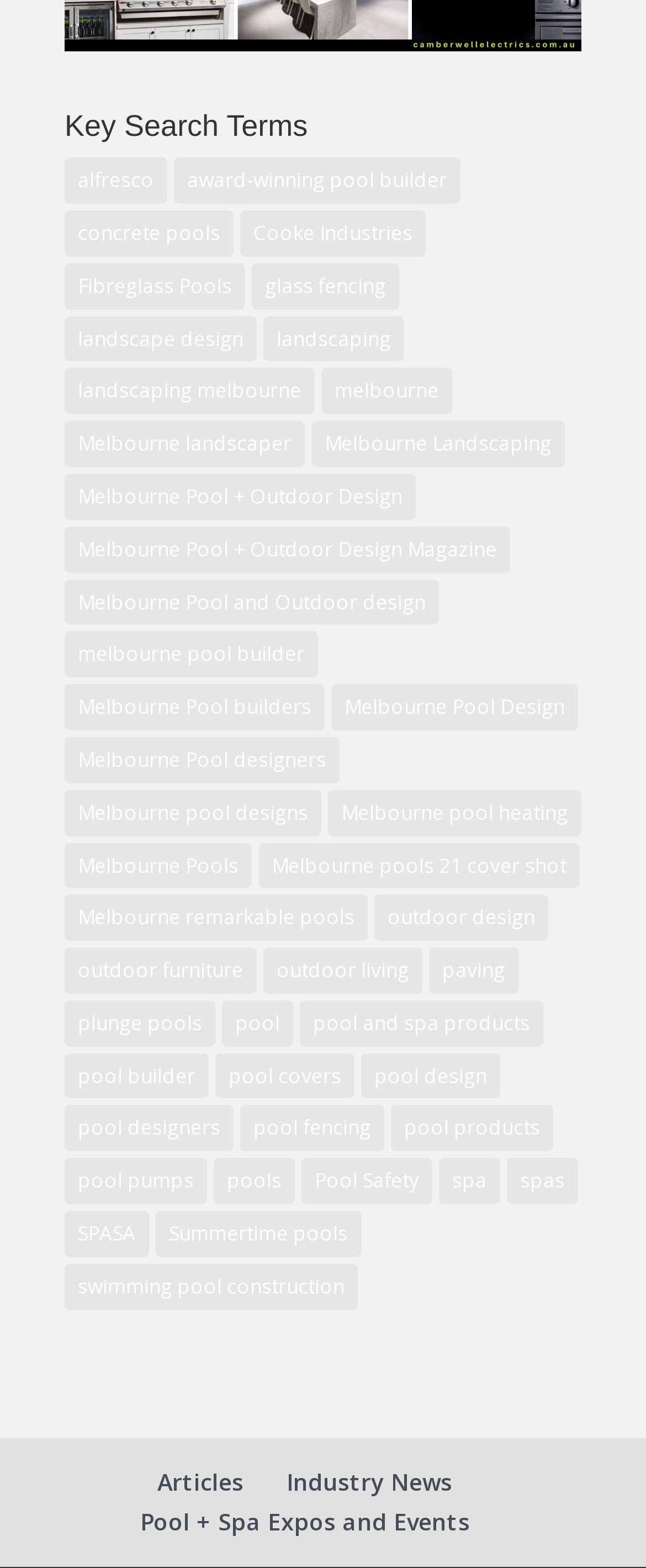Please identify the bounding box coordinates of the region to click in order to complete the task: "Explore 'outdoor design'". The coordinates must be four float numbers between 0 and 1, specified as [left, top, right, bottom].

[0.579, 0.571, 0.849, 0.6]